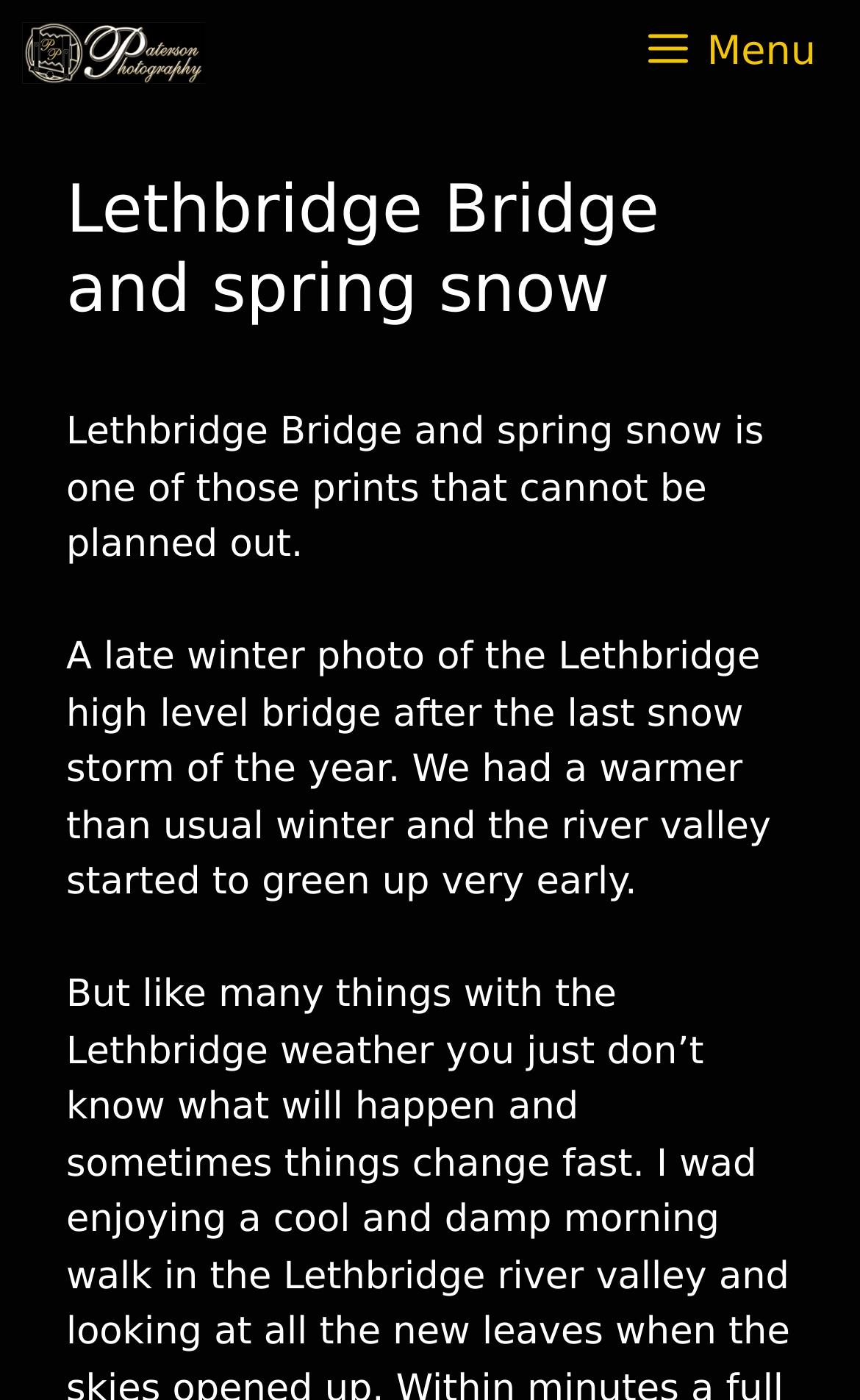Generate a thorough caption that explains the contents of the webpage.

The webpage is about a photography print titled "Lethbridge Bridge and spring snow" by Paterson Photography. At the top of the page, there is a navigation bar with a link to "Paterson Photography Fine Art" accompanied by an image, and a button labeled "Menu" that controls the primary menu. 

Below the navigation bar, there is a header section that contains the title "Lethbridge Bridge and spring snow" in a prominent heading. 

Underneath the title, there is a paragraph of text that describes the print, stating that it is one of those prints that cannot be planned out. 

Further down, there is another paragraph that provides more context about the photo, explaining that it was taken after the last snow storm of the year, during a warmer than usual winter when the river valley started to green up very early.